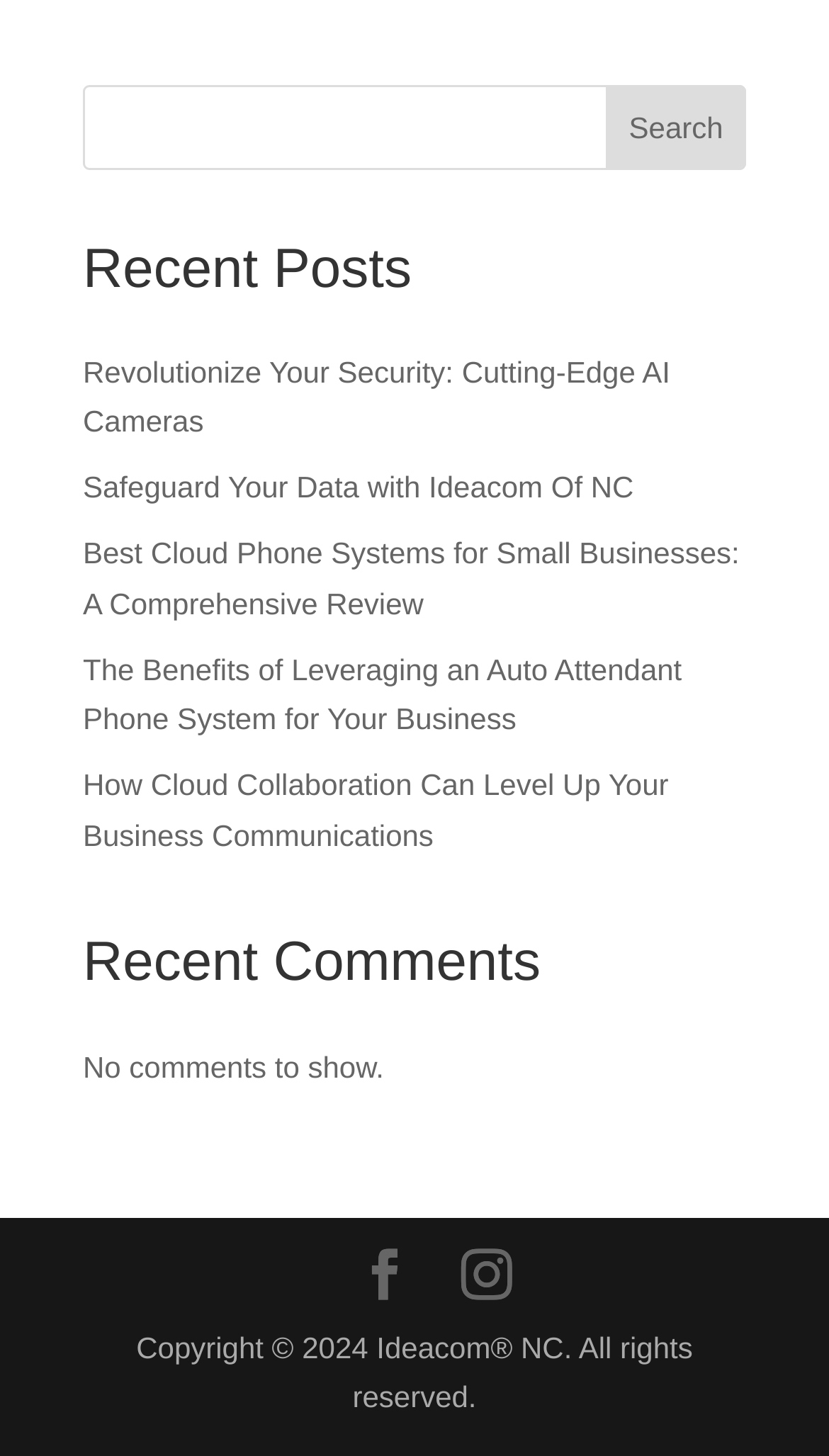Please locate the bounding box coordinates of the element that should be clicked to achieve the given instruction: "read the post about AI cameras".

[0.1, 0.243, 0.808, 0.301]